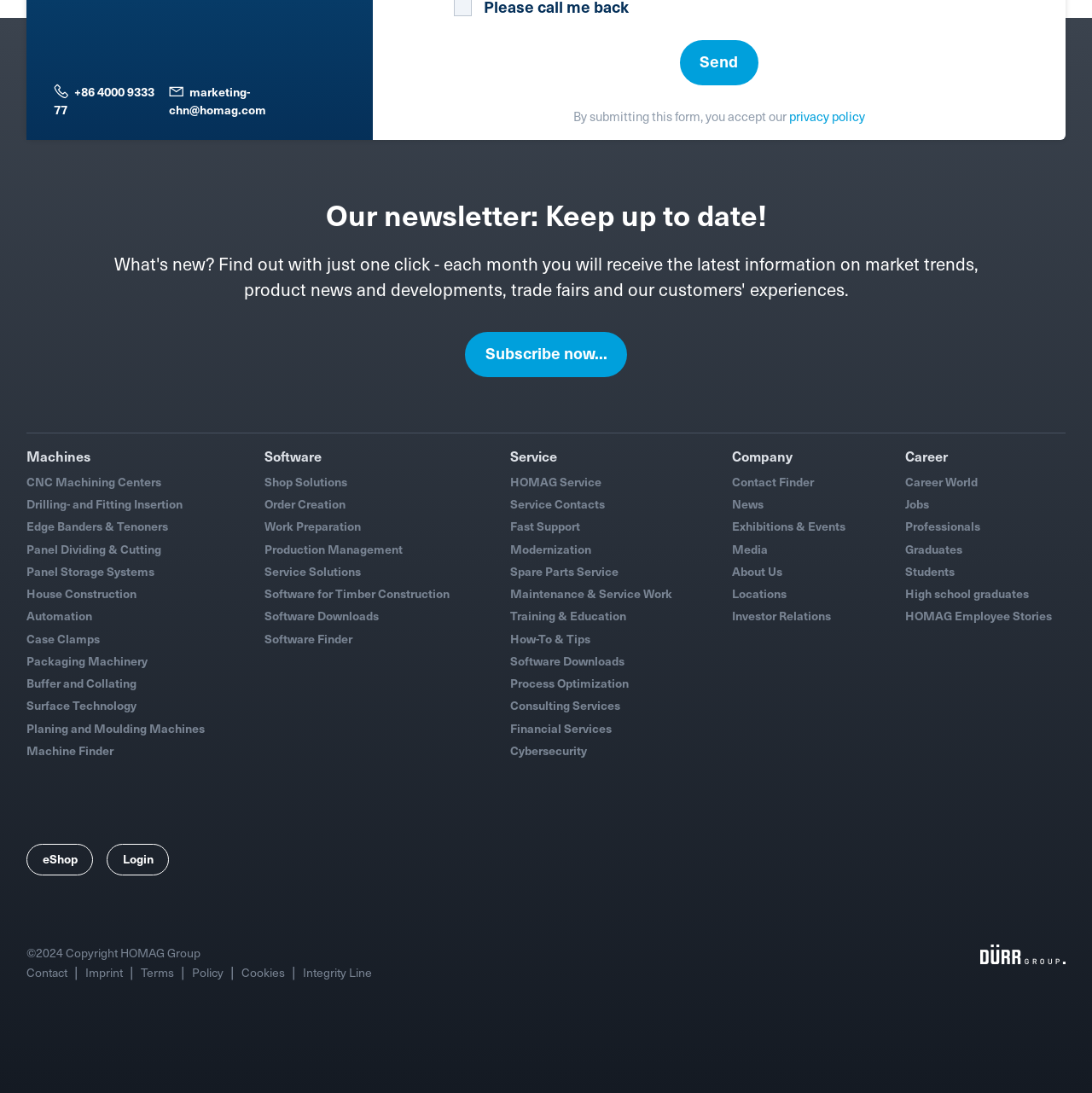Find the bounding box coordinates of the clickable area that will achieve the following instruction: "Visit the 'Machines' page".

[0.024, 0.411, 0.083, 0.425]